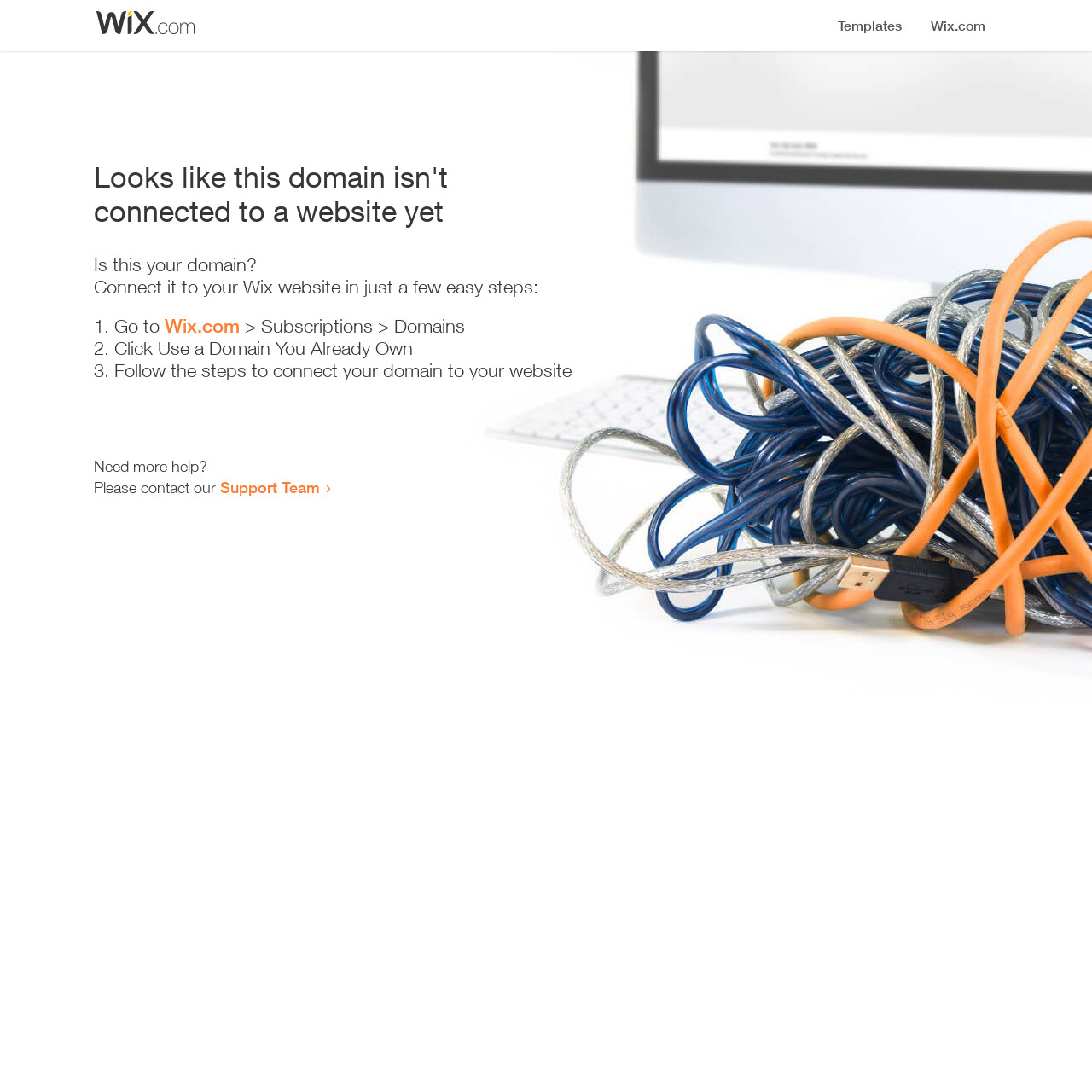Provide the bounding box coordinates of the HTML element this sentence describes: "Support Team".

[0.202, 0.438, 0.293, 0.455]